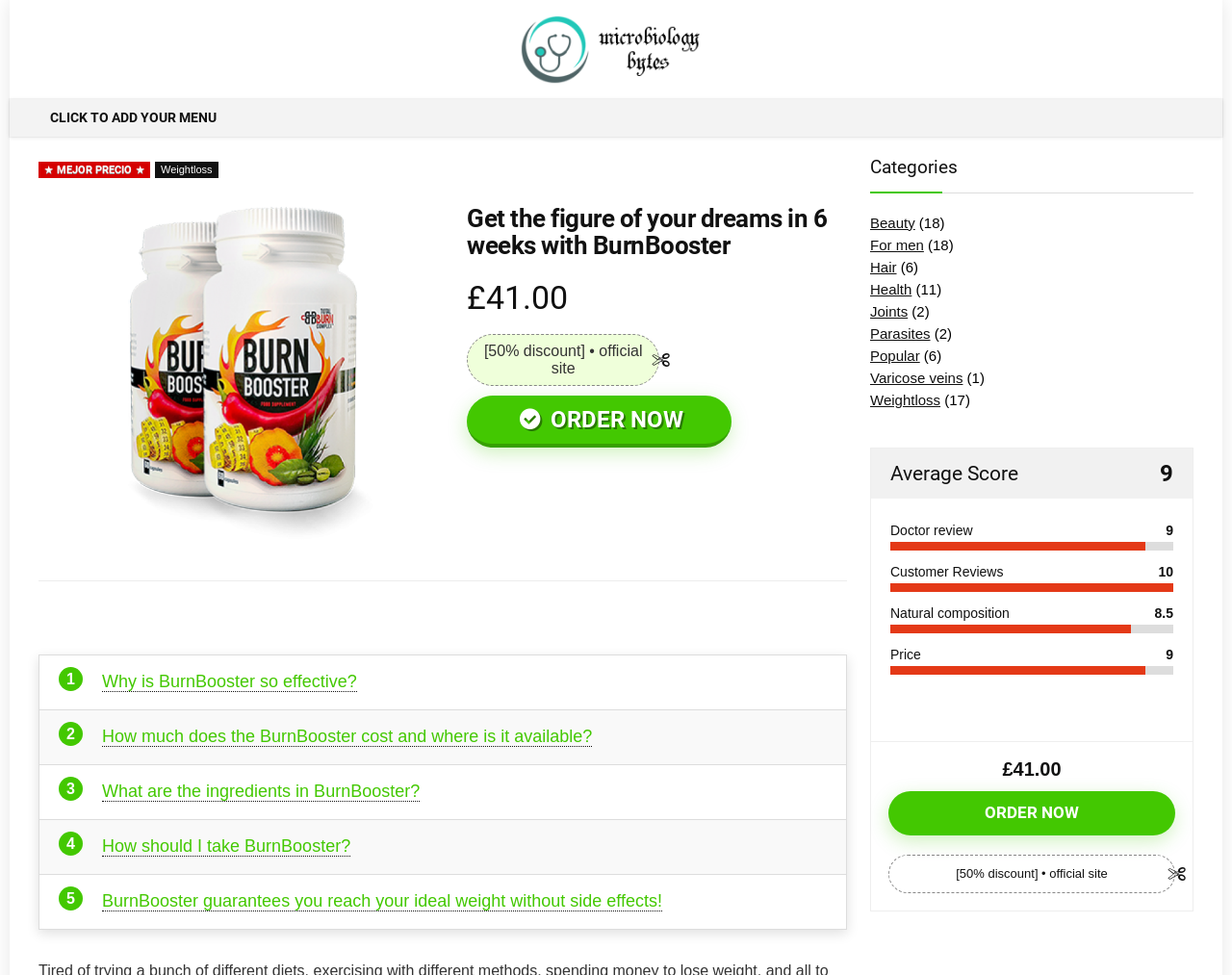Find the bounding box coordinates for the UI element that matches this description: "Follow Us on Facebook".

None